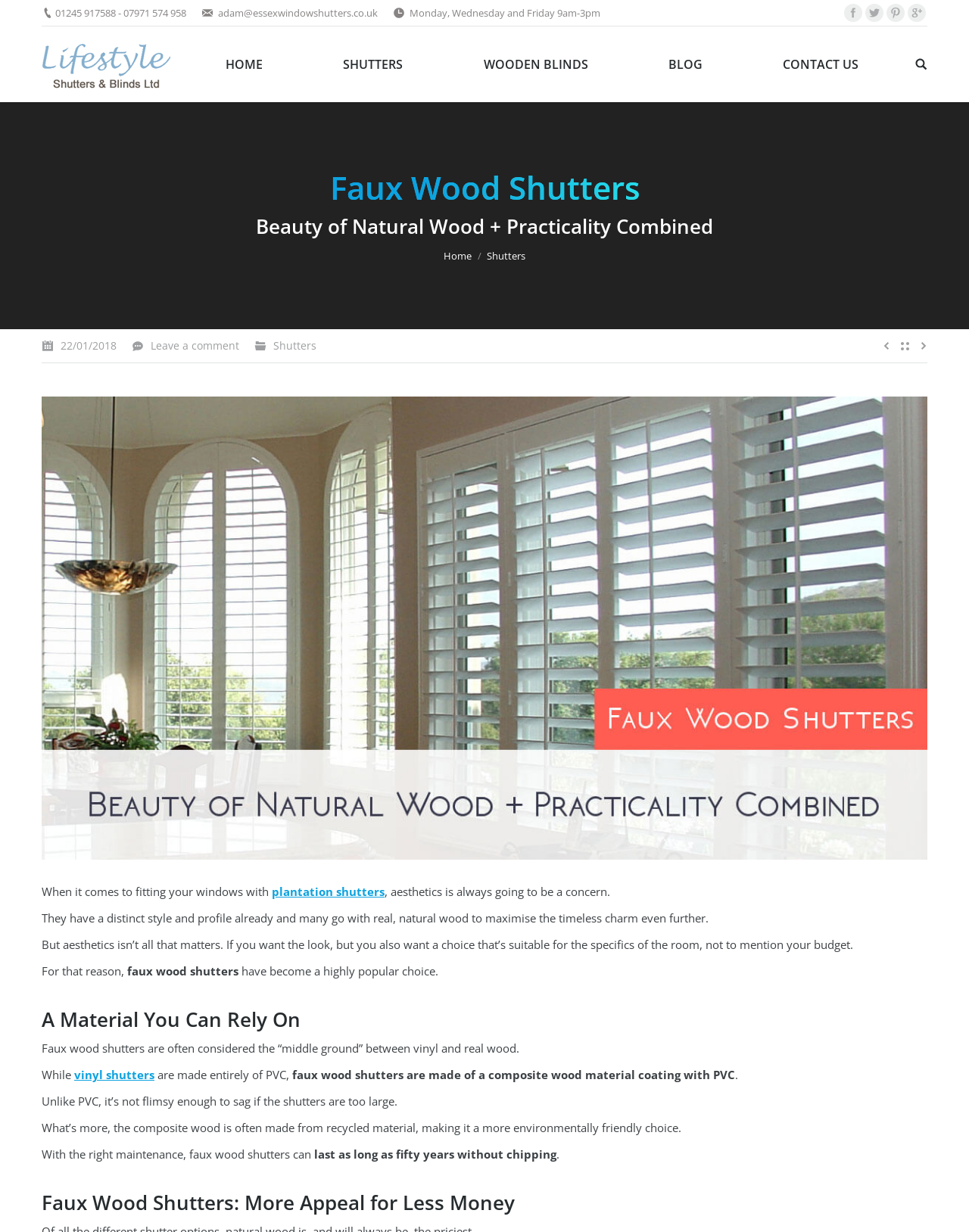Find the bounding box coordinates for the UI element whose description is: "Wooden Blinds". The coordinates should be four float numbers between 0 and 1, in the format [left, top, right, bottom].

[0.461, 0.033, 0.644, 0.072]